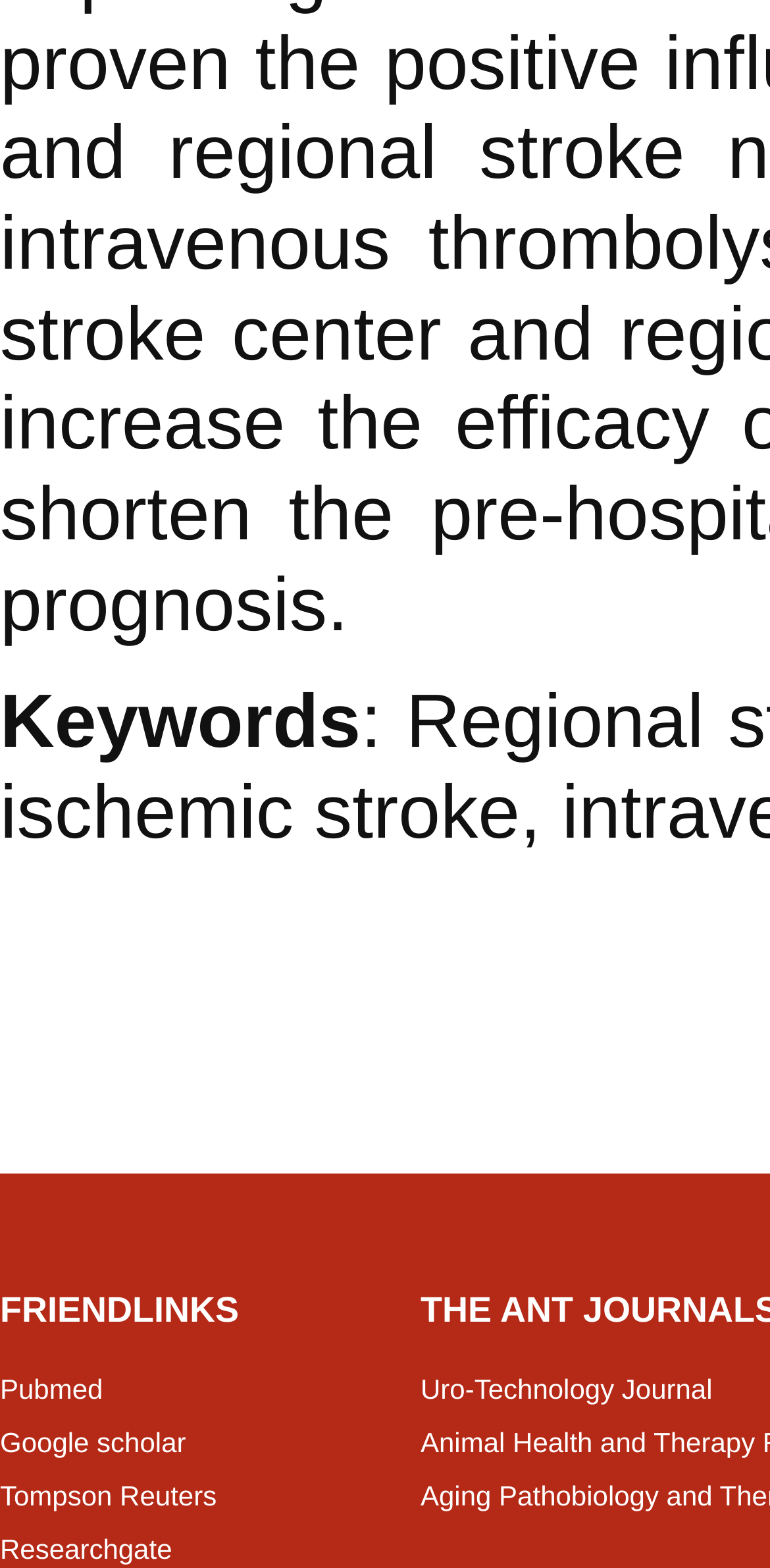Please answer the following question using a single word or phrase: 
How many elements are above the 'FRIENDLINKS' heading?

3